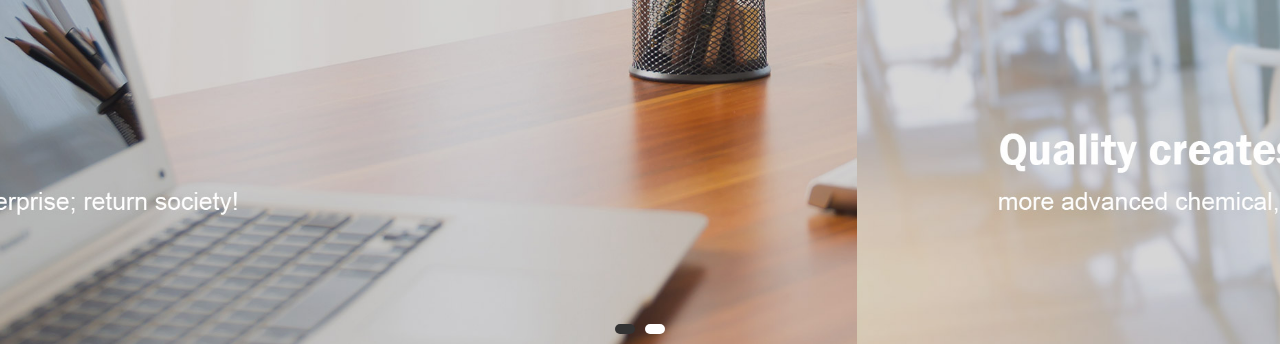Provide a thorough and detailed caption for the image.

The image captures a serene workspace highlighted by a sleek laptop positioned on a polished wooden surface. The laptop's keyboard glistens, hinting at a modern design, while the screen reflects a soft tableau of ambient light. Nearby, a stylish black mesh pencil holder brims with assorted pens and pencils, suggesting an organized approach to creativity and productivity. Overlaid on the scene are motivational phrases: "enterprise; return society!" and "Quality creates more advanced chemical," which emphasize themes of innovation and responsibility, inviting viewers to reflect on the intersection of creativity and societal impact. The warm tones of the wood complement the modern elements, creating an inviting atmosphere ideal for inspiration.